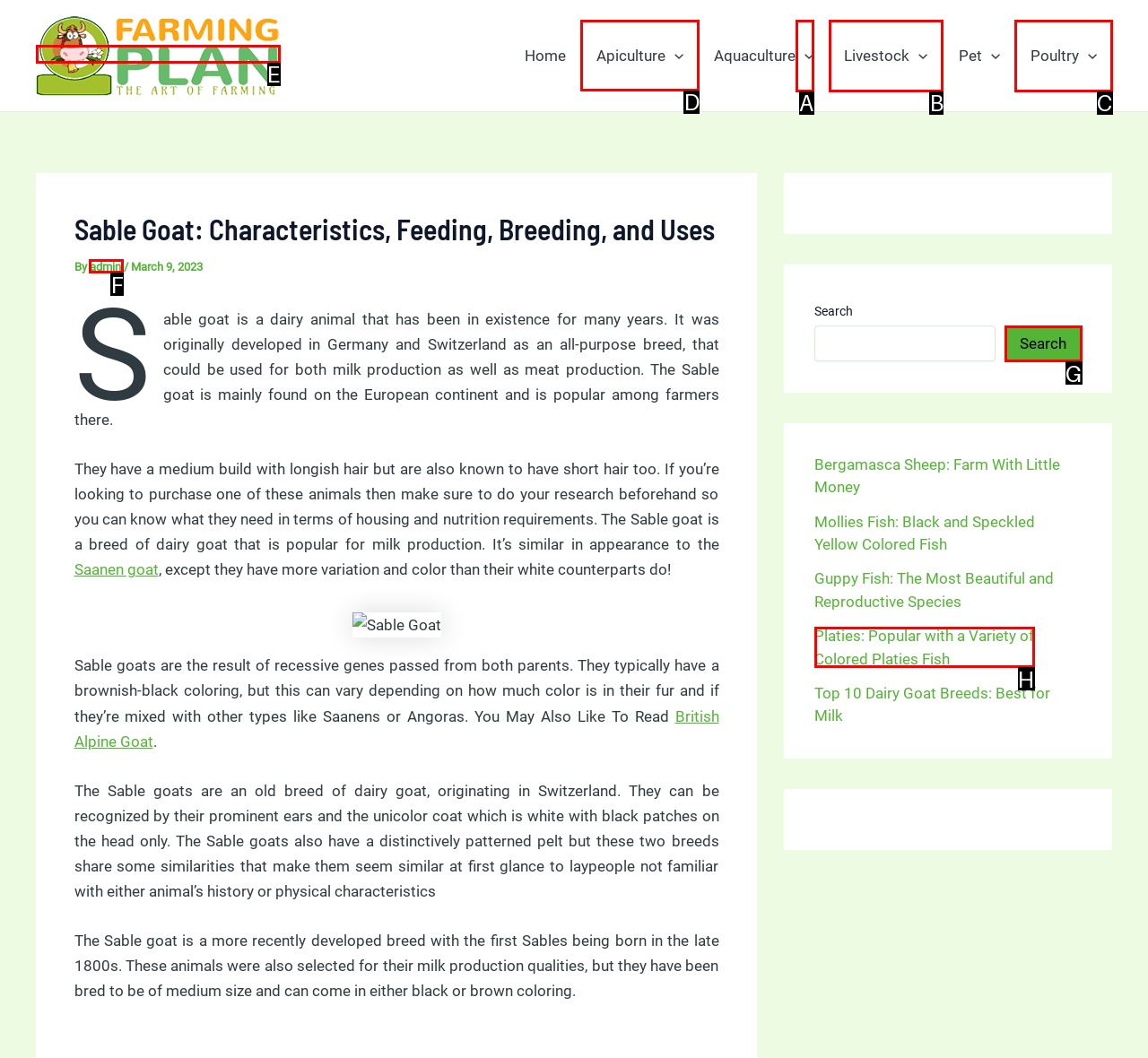Identify the appropriate choice to fulfill this task: Explore more
Respond with the letter corresponding to the correct option.

None